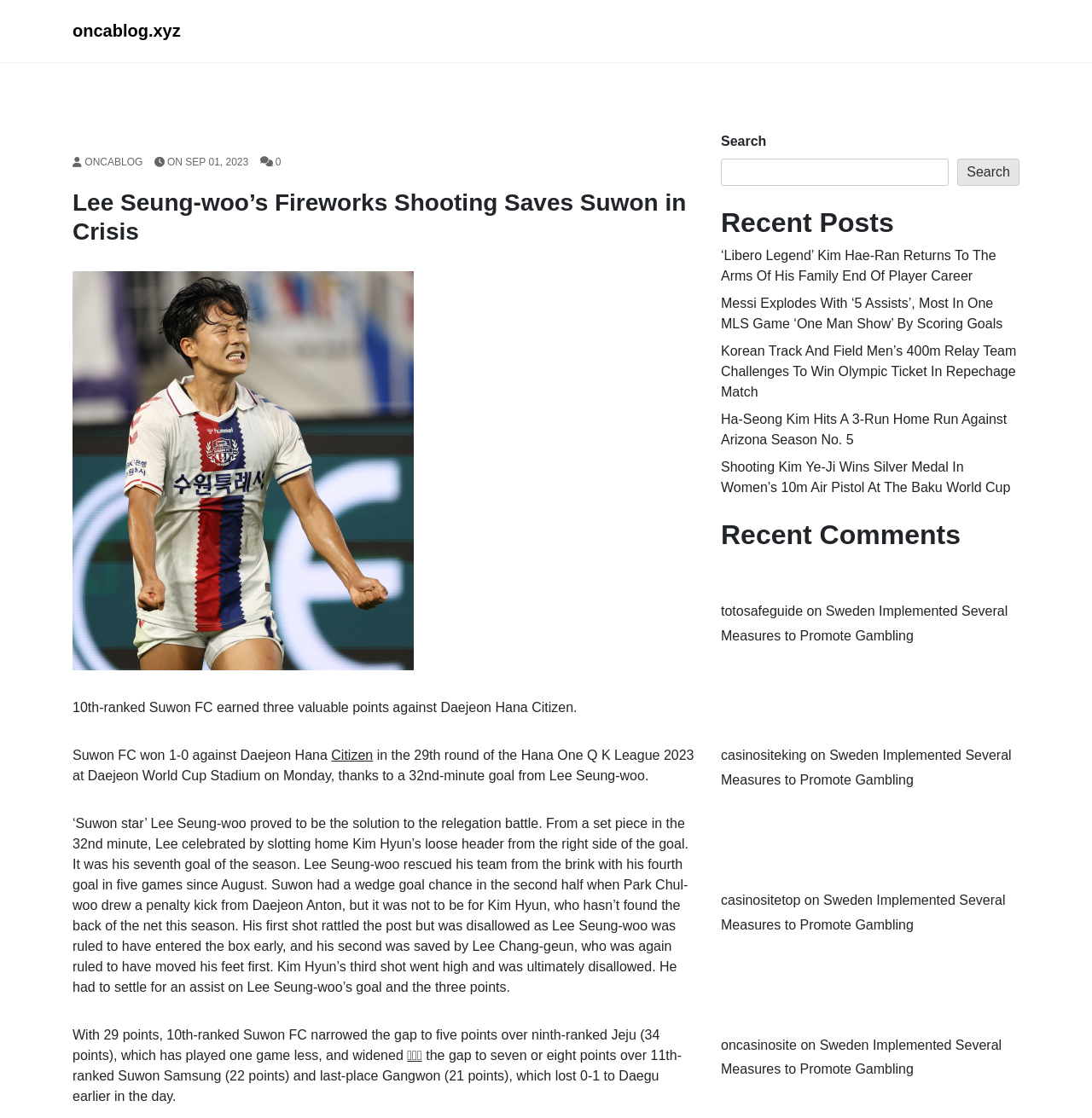Find the bounding box of the UI element described as: "parent_node: Search name="s"". The bounding box coordinates should be given as four float values between 0 and 1, i.e., [left, top, right, bottom].

[0.66, 0.142, 0.869, 0.166]